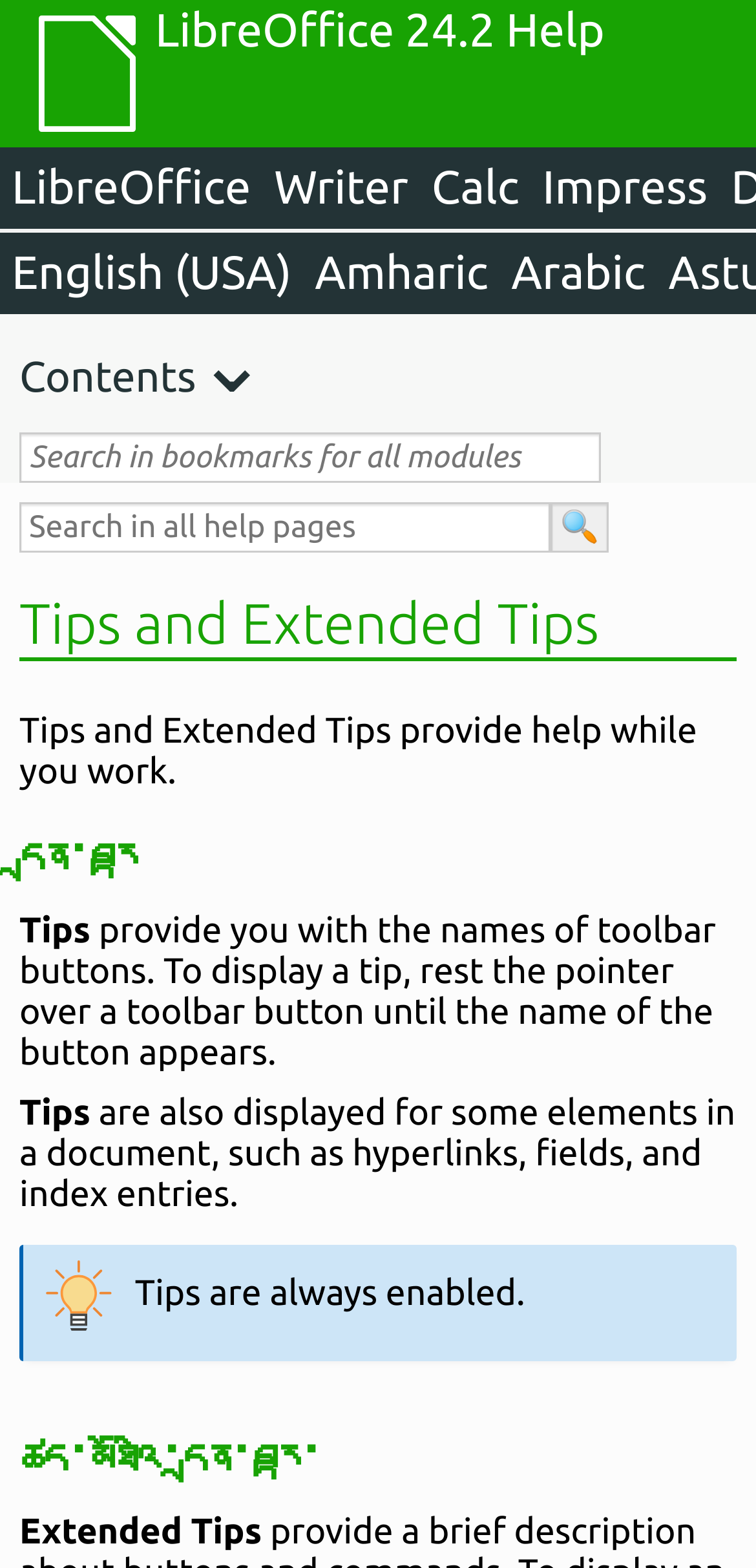Kindly determine the bounding box coordinates for the area that needs to be clicked to execute this instruction: "Share on Facebook".

None